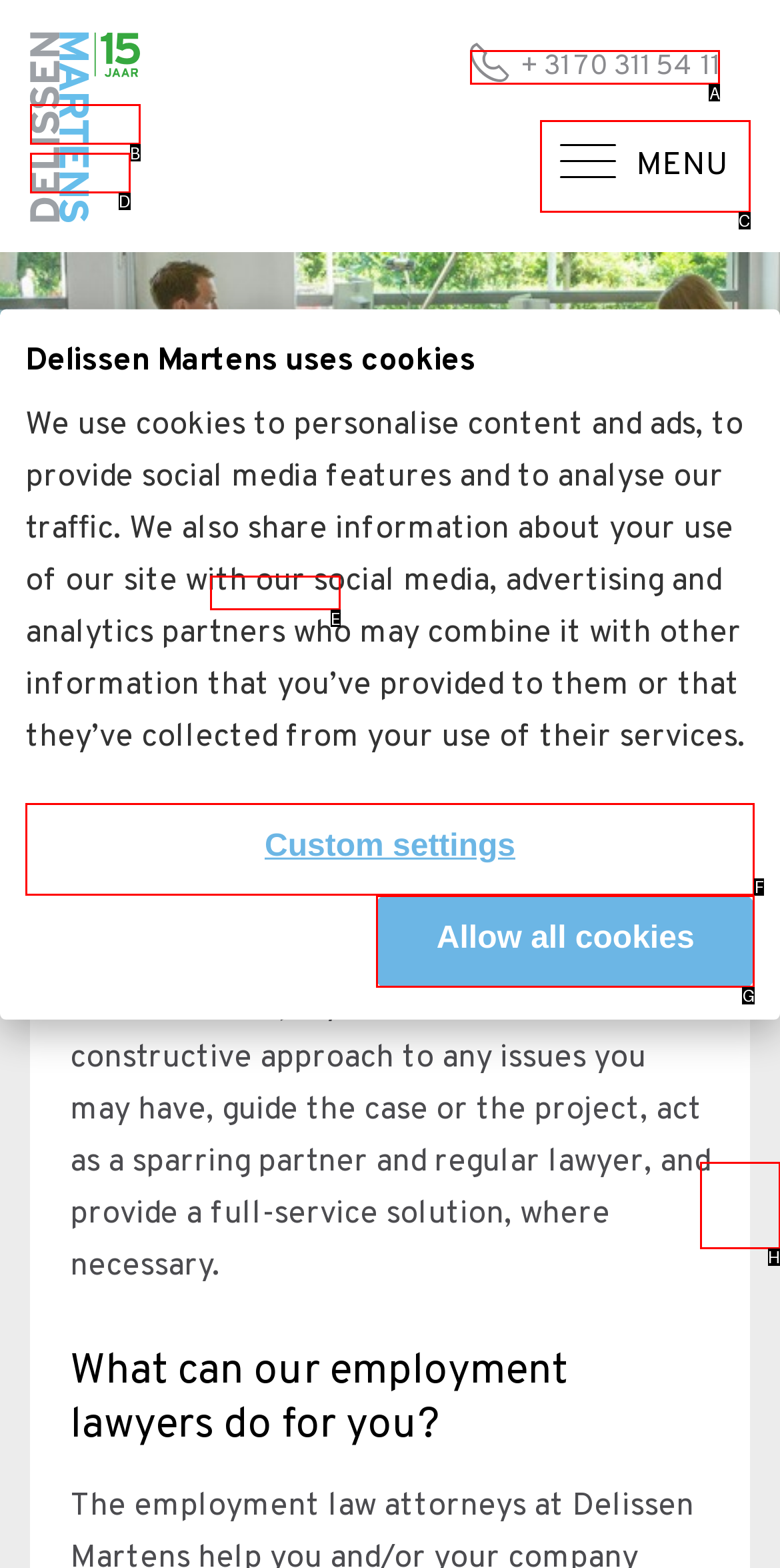Look at the highlighted elements in the screenshot and tell me which letter corresponds to the task: Contact the office using the phone number.

A